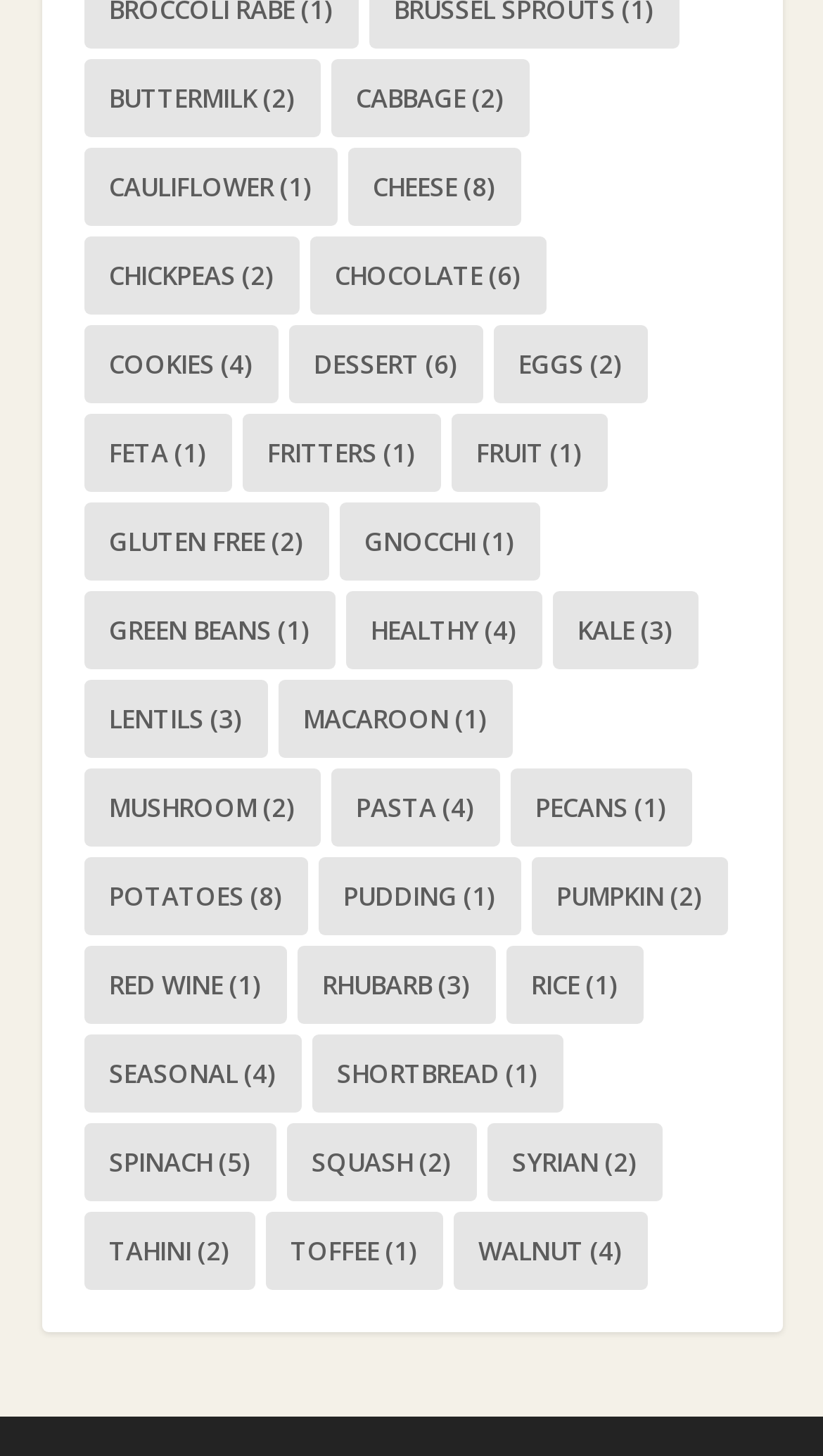Identify the bounding box coordinates of the clickable region required to complete the instruction: "explore dessert items". The coordinates should be given as four float numbers within the range of 0 and 1, i.e., [left, top, right, bottom].

[0.35, 0.223, 0.586, 0.276]